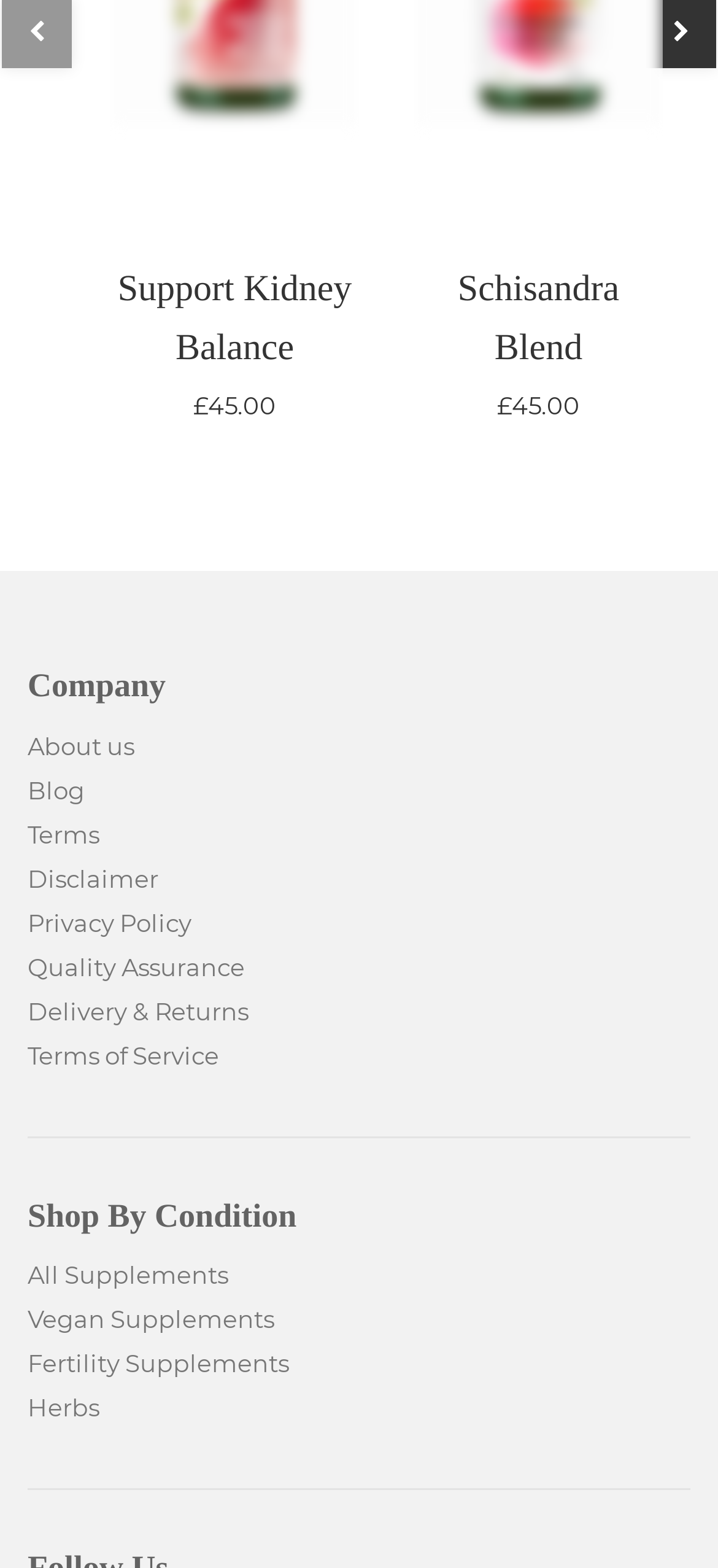Using floating point numbers between 0 and 1, provide the bounding box coordinates in the format (top-left x, top-left y, bottom-right x, bottom-right y). Locate the UI element described here: Privacy Policy

[0.038, 0.579, 0.274, 0.598]